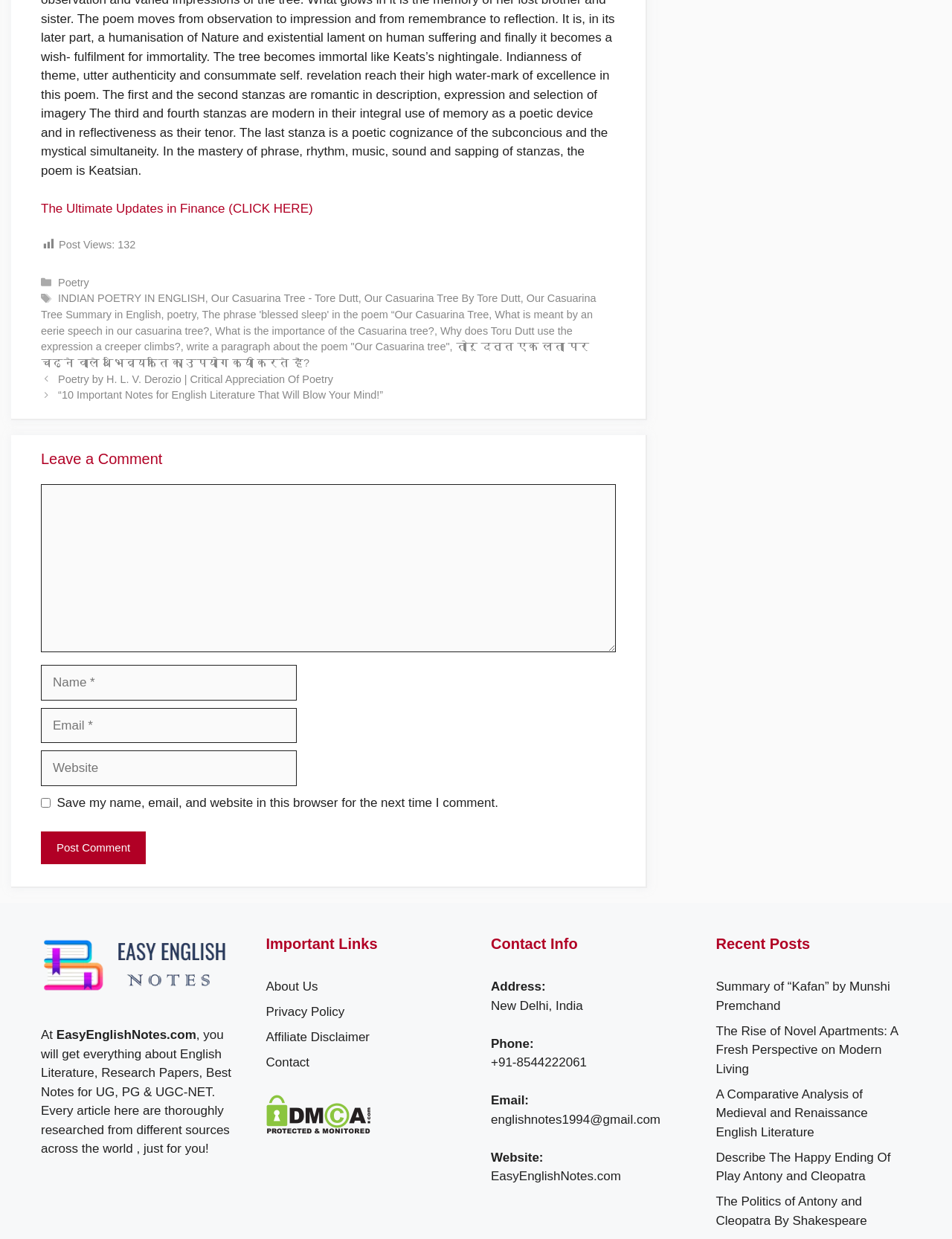Identify the bounding box coordinates for the element you need to click to achieve the following task: "Click on the link 'Poetry'". Provide the bounding box coordinates as four float numbers between 0 and 1, in the form [left, top, right, bottom].

[0.061, 0.223, 0.094, 0.233]